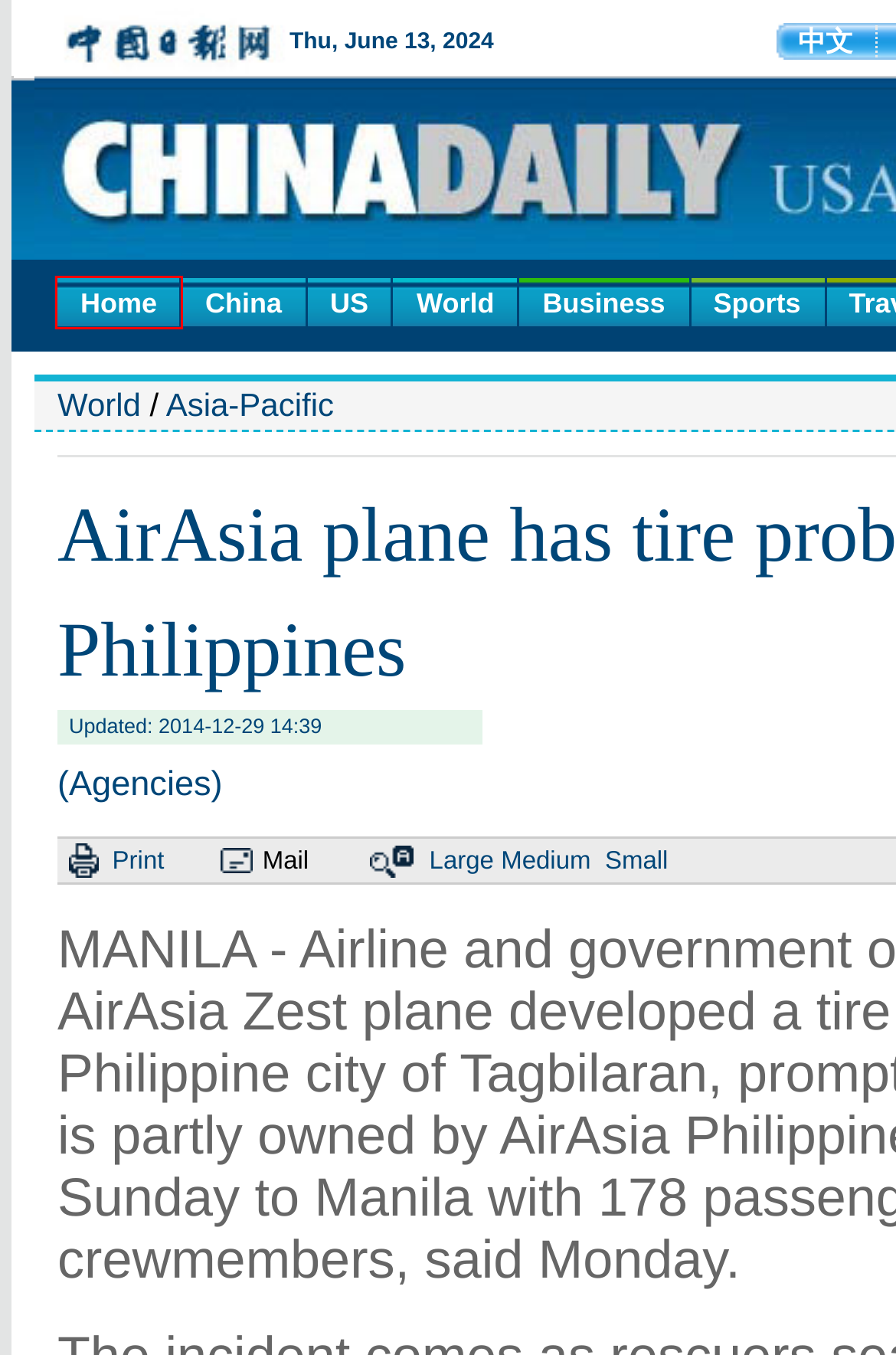Review the screenshot of a webpage that includes a red bounding box. Choose the webpage description that best matches the new webpage displayed after clicking the element within the bounding box. Here are the candidates:
A. President Xi attends BRICS summit, visits Latin America
B. Magazine seeks Guangzhou expat families to tour Fujian[1]|chinadaily.com.cn
C. Licenses revoked in anti-porn campaign|Society|chinadaily.com.cn
D. Gay sex poses HIV threat for youth|Society|chinadaily.com.cn
E. Family members devastated by missing AirAsia plane[1]- Chinadaily.com.cn
F. Missing AirAsia plane could be at 'bottom of sea'[1]- Chinadaily.com.cn
G. Global Edition
H. More young adults living with parents|Americas|chinadaily.com.cn

G